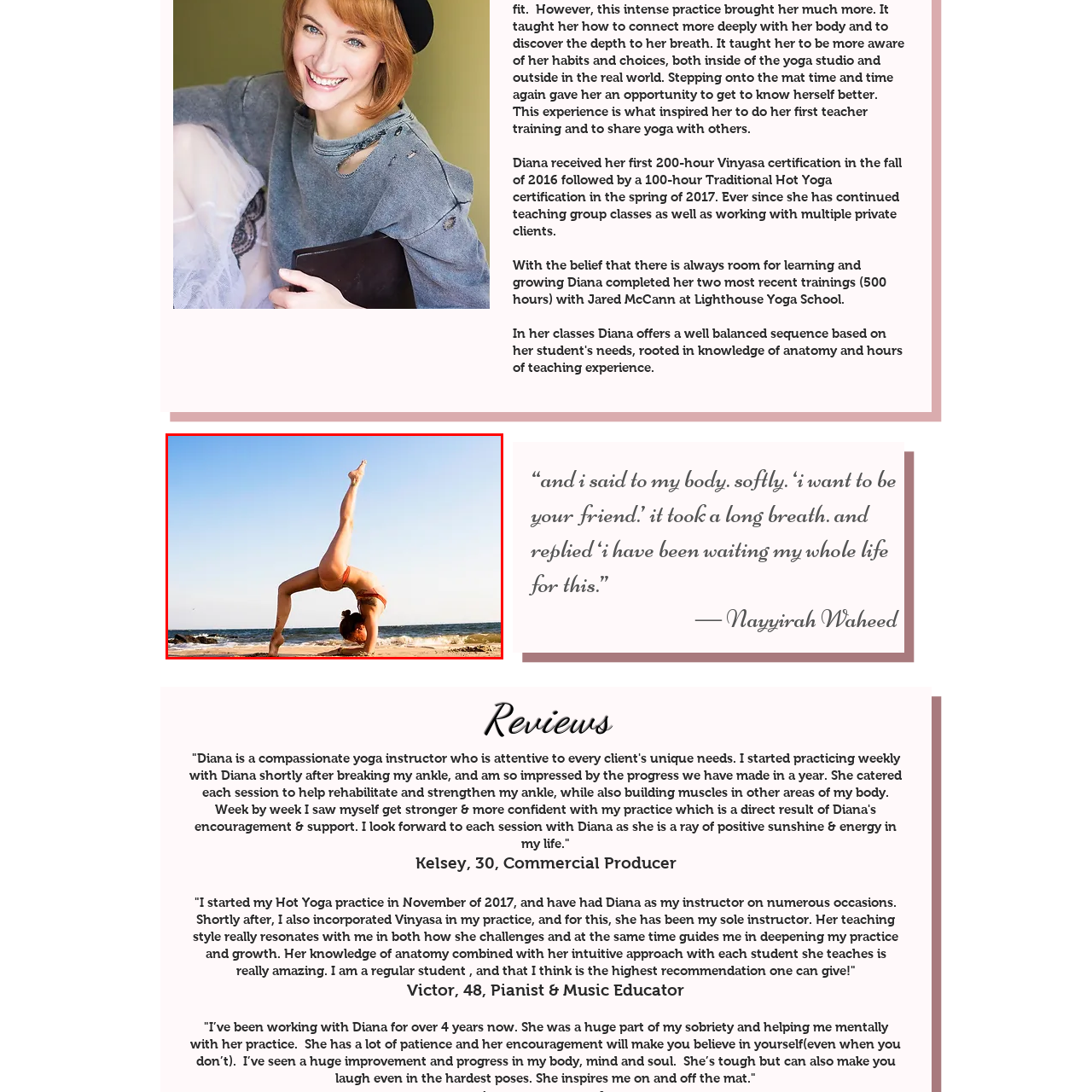Elaborate on the contents of the image highlighted by the red boundary in detail.

The image captures a dynamic yoga pose performed on a beach setting, showcasing the elegance and strength of the practitioner. The individual, dressed in a vibrant bikini, is executing a remarkable handstand with one leg raised high into the sky, reflecting both balance and flexibility. The backdrop features a serene ocean scene, with gentle waves lapping at the shore, under a clear blue sky, creating a tranquil atmosphere. This moment embodies the spirit of yoga, emphasizing the connection between body and nature, as well as the dedication and skill required to achieve such intricate poses.